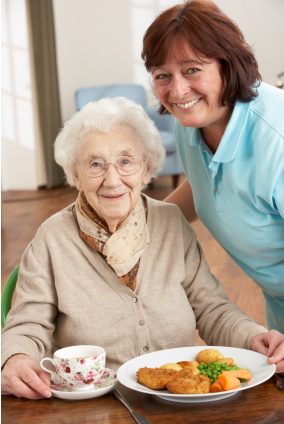Detail every aspect of the image in your caption.

The image showcases a heartwarming interaction between a caregiver and an elderly woman in a cozy home setting. The caregiver, with a warm smile, leans in close to the elderly woman, who sits at a dining table. The woman appears content, wearing glasses and a beige cardigan, while a plate of appetizing food, including chicken and vegetables, is placed in front of her. Next to the plate, a delicate floral-patterned teacup rests, adding a touch of homey charm to the scene. The background features softly diffused lighting, enhancing the welcoming atmosphere, and hints of indoor greenery can be seen, suggesting a nurturing environment. This image beautifully illustrates the caring nature of in-home senior care, emphasizing companionship and the importance of quality meals in enhancing the well-being of elderly individuals.